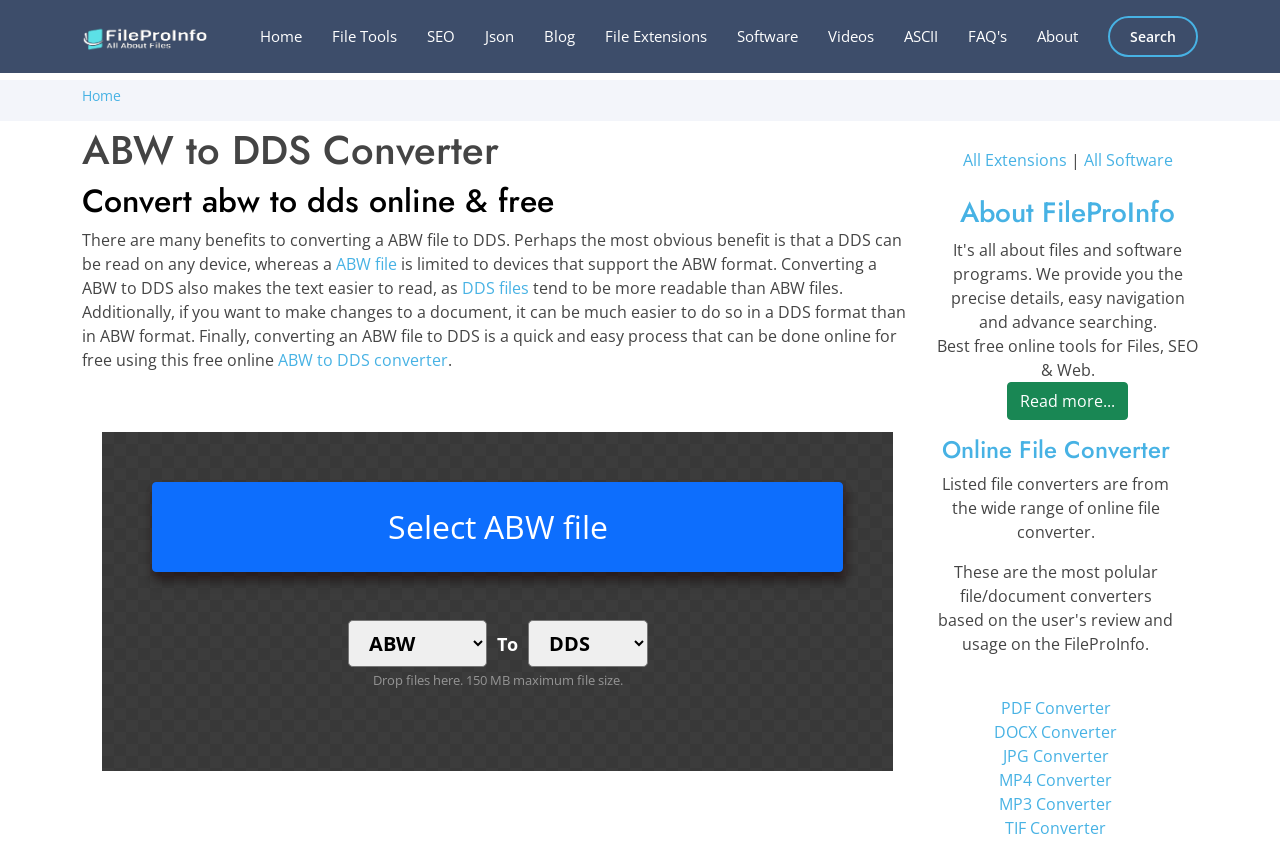Convey a detailed summary of the webpage, mentioning all key elements.

This webpage is an online file converter, specifically designed to convert ABW files to DDS format. At the top, there is a header section with a logo and several links to different sections of the website, including Home, File Tools, SEO, Json, Blog, File Extensions, Software, Videos, ASCII, FAQ's, and About. 

Below the header, there is a prominent section with a heading "ABW to DDS Converter" and a subheading "Convert abw to dds online & free". This section explains the benefits of converting ABW files to DDS, including the ability to read the files on any device, improved readability, and ease of making changes to the document.

On the left side of the page, there is a section with a link to "Select ABW file" and two dropdown menus, allowing users to select the input and output file formats. Below this section, there is a message "Drop files here. 150 MB maximum file size." indicating that users can upload files to the converter.

On the right side of the page, there are several links to other online tools and resources, including All Extensions, All Software, and About FileProInfo. There is also a section with a heading "About FileProInfo" and a brief description of the website, followed by a link to "Read more...". 

Further down the page, there is a section with a heading "Online File Converter" and a list of links to various file converters, including PDF, DOCX, JPG, MP4, MP3, and TIF converters.